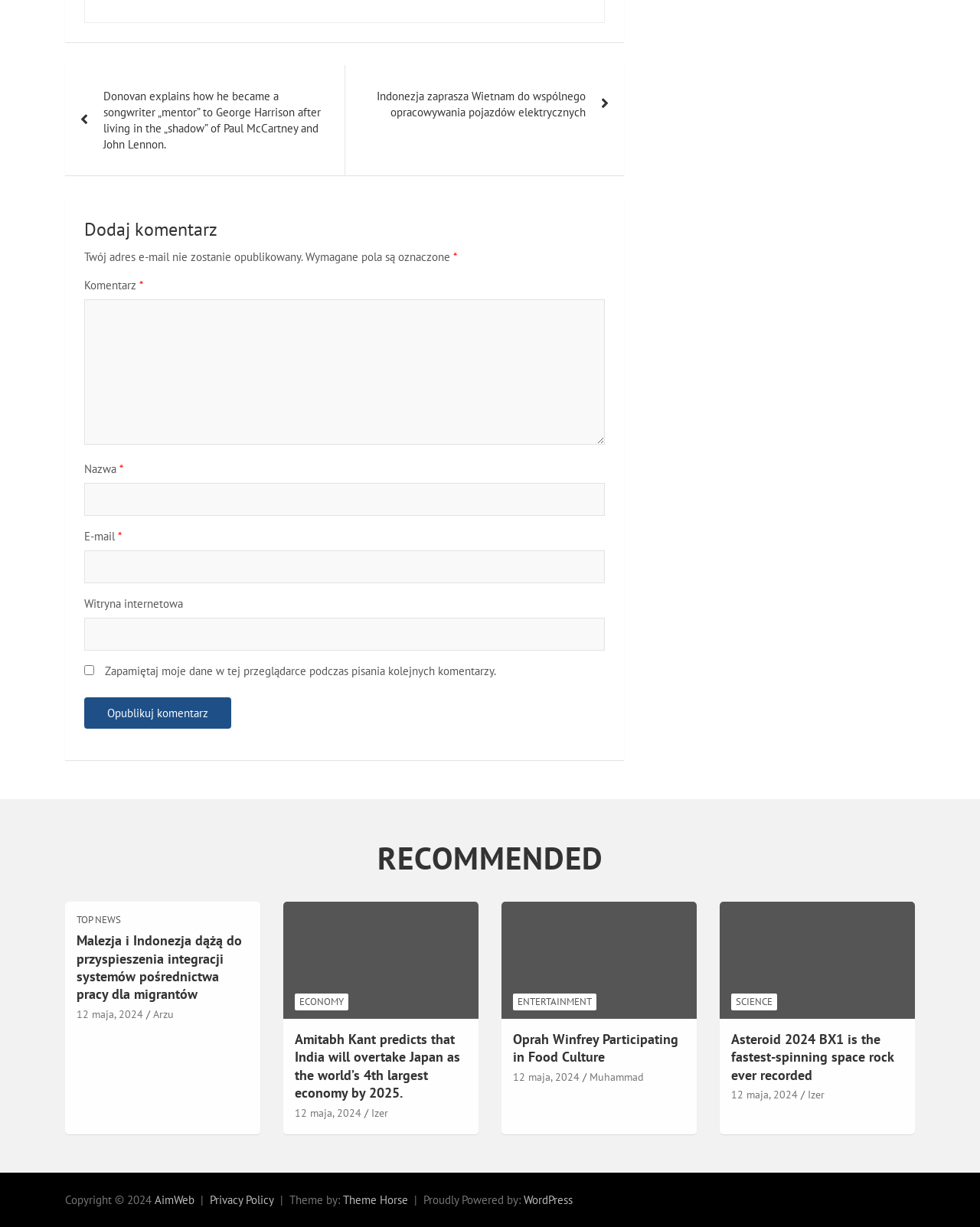Determine the bounding box coordinates for the area you should click to complete the following instruction: "Add a comment".

[0.086, 0.177, 0.617, 0.197]